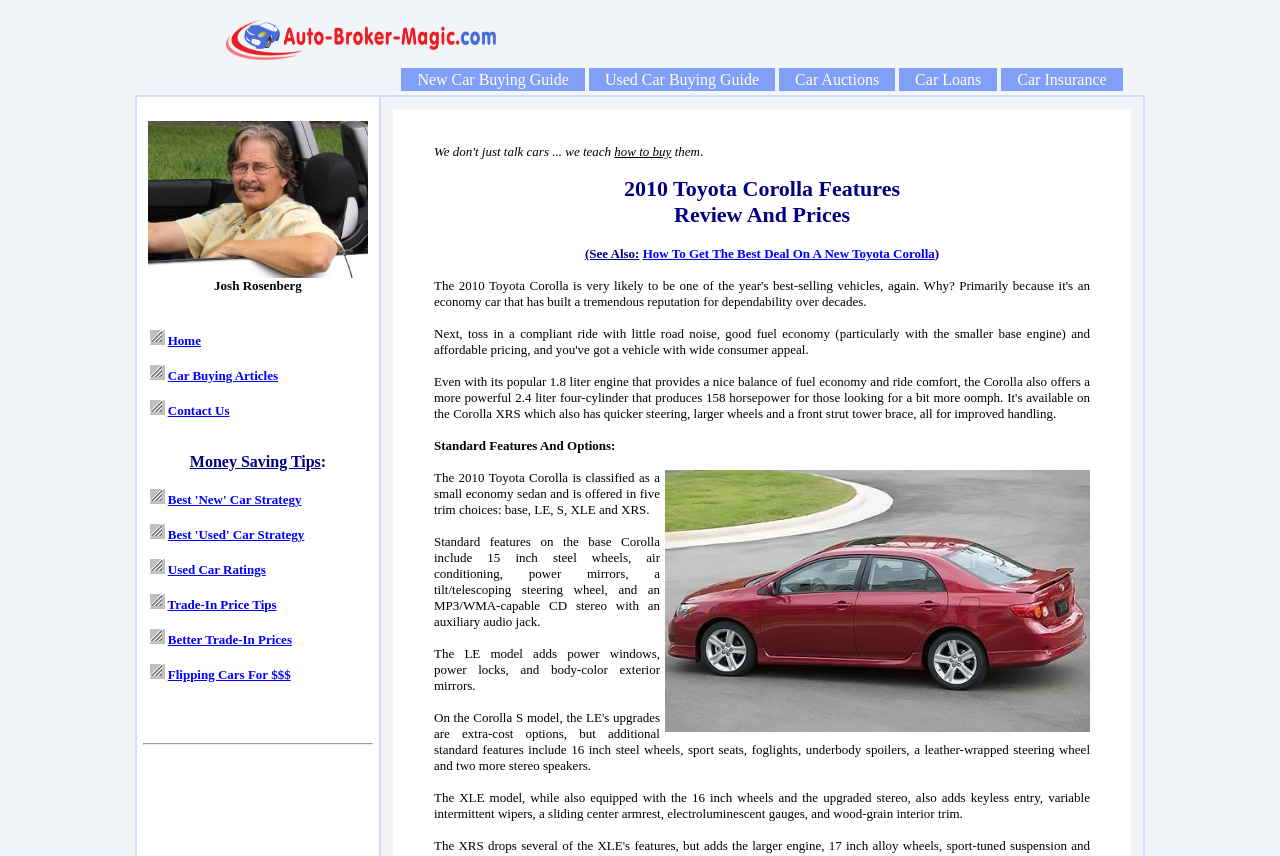Provide the bounding box coordinates of the HTML element this sentence describes: "Trade-In Price Tips". The bounding box coordinates consist of four float numbers between 0 and 1, i.e., [left, top, right, bottom].

[0.131, 0.697, 0.216, 0.715]